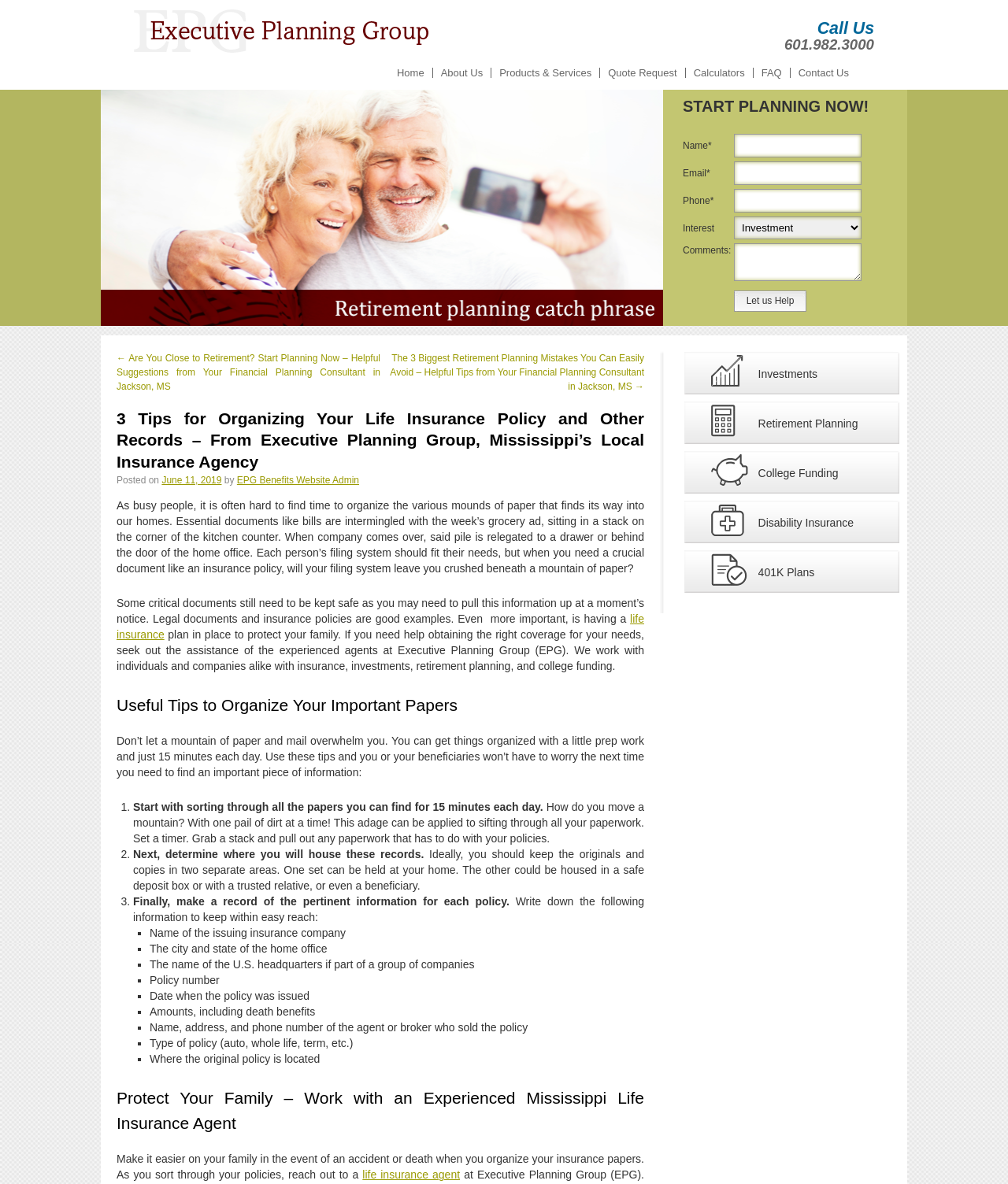Respond with a single word or short phrase to the following question: 
What type of policy is mentioned in the article?

Life insurance